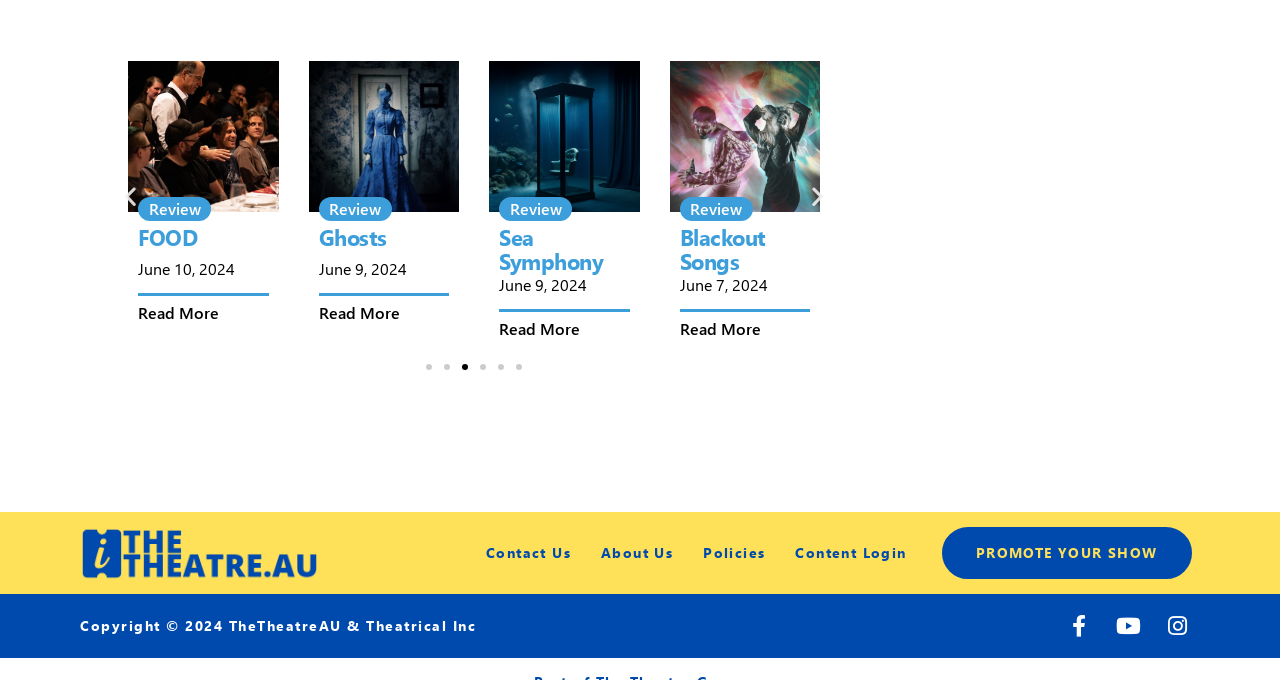Provide the bounding box coordinates of the HTML element this sentence describes: "parent_node: Review aria-label="Previous slide"". The bounding box coordinates consist of four float numbers between 0 and 1, i.e., [left, top, right, bottom].

[0.092, 0.269, 0.112, 0.306]